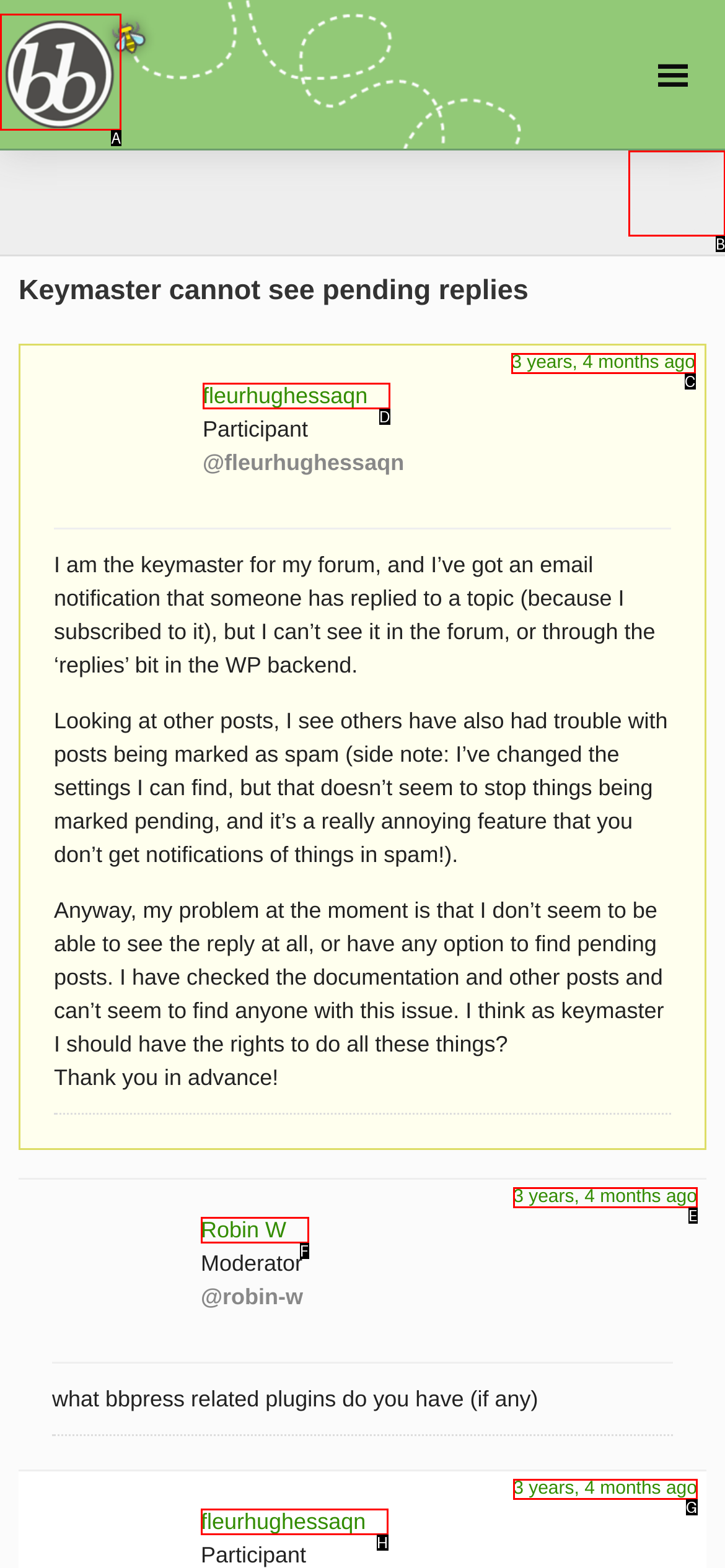Decide which UI element to click to accomplish the task: Visit the bbPress.org homepage
Respond with the corresponding option letter.

A